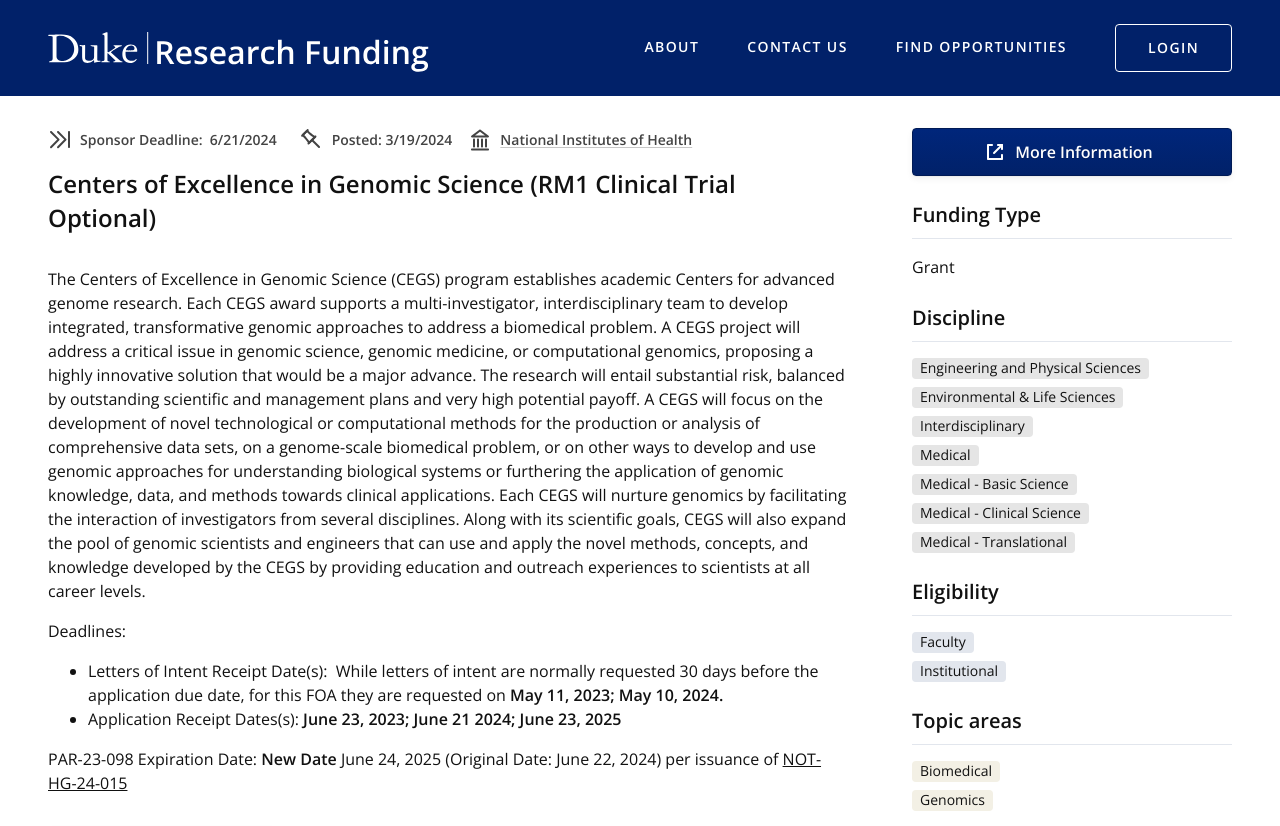Determine the bounding box coordinates of the region that needs to be clicked to achieve the task: "Click on the 'LOGIN' link".

[0.871, 0.029, 0.962, 0.087]